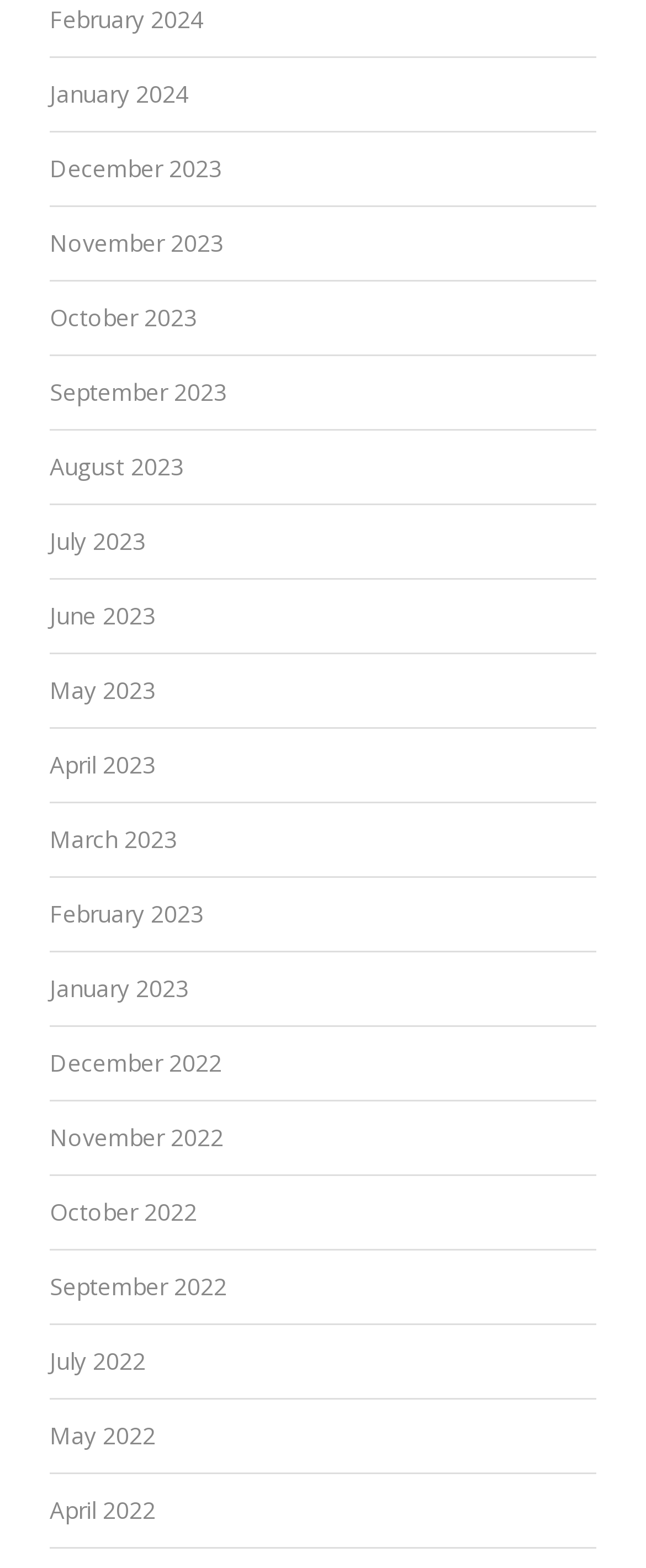Please find the bounding box coordinates for the clickable element needed to perform this instruction: "browse December 2022".

[0.077, 0.667, 0.344, 0.687]